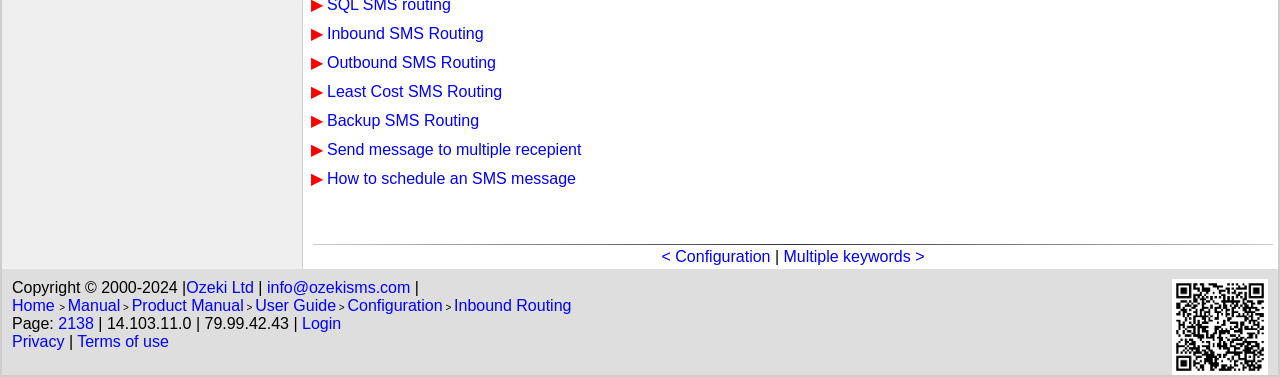Please provide the bounding box coordinates for the element that needs to be clicked to perform the following instruction: "Click on Inbound SMS Routing". The coordinates should be given as four float numbers between 0 and 1, i.e., [left, top, right, bottom].

[0.255, 0.067, 0.378, 0.112]